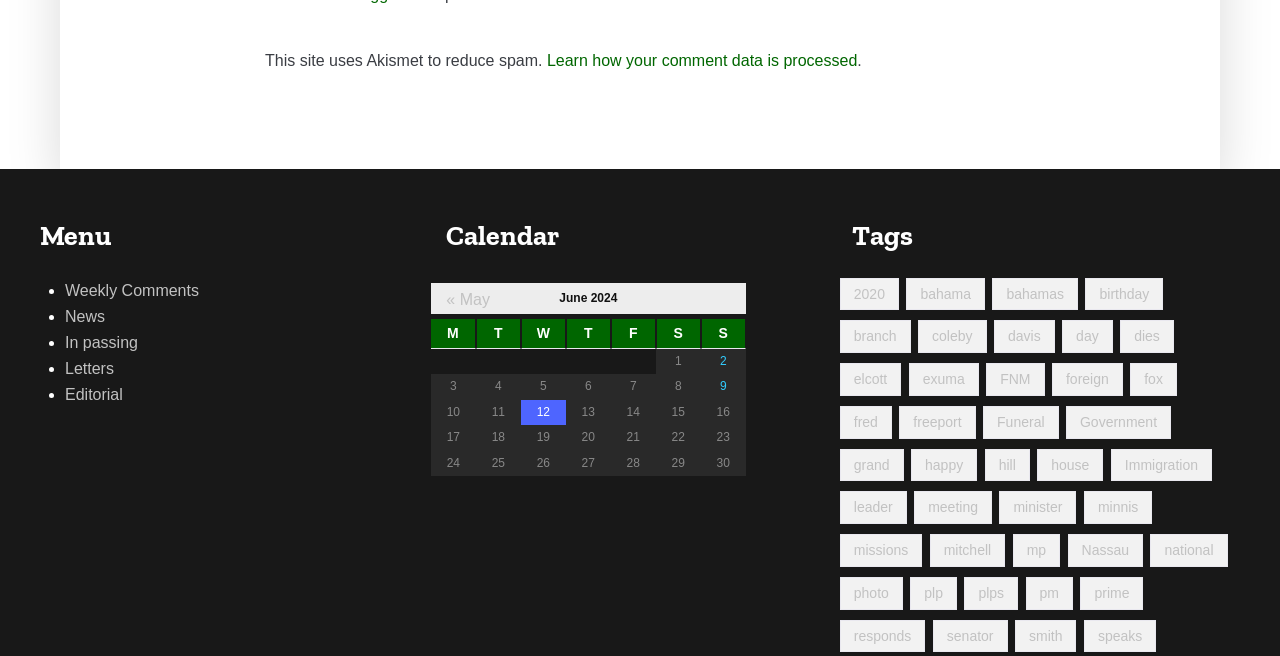Locate the bounding box coordinates of the area you need to click to fulfill this instruction: 'Go to 'News''. The coordinates must be in the form of four float numbers ranging from 0 to 1: [left, top, right, bottom].

[0.051, 0.463, 0.082, 0.503]